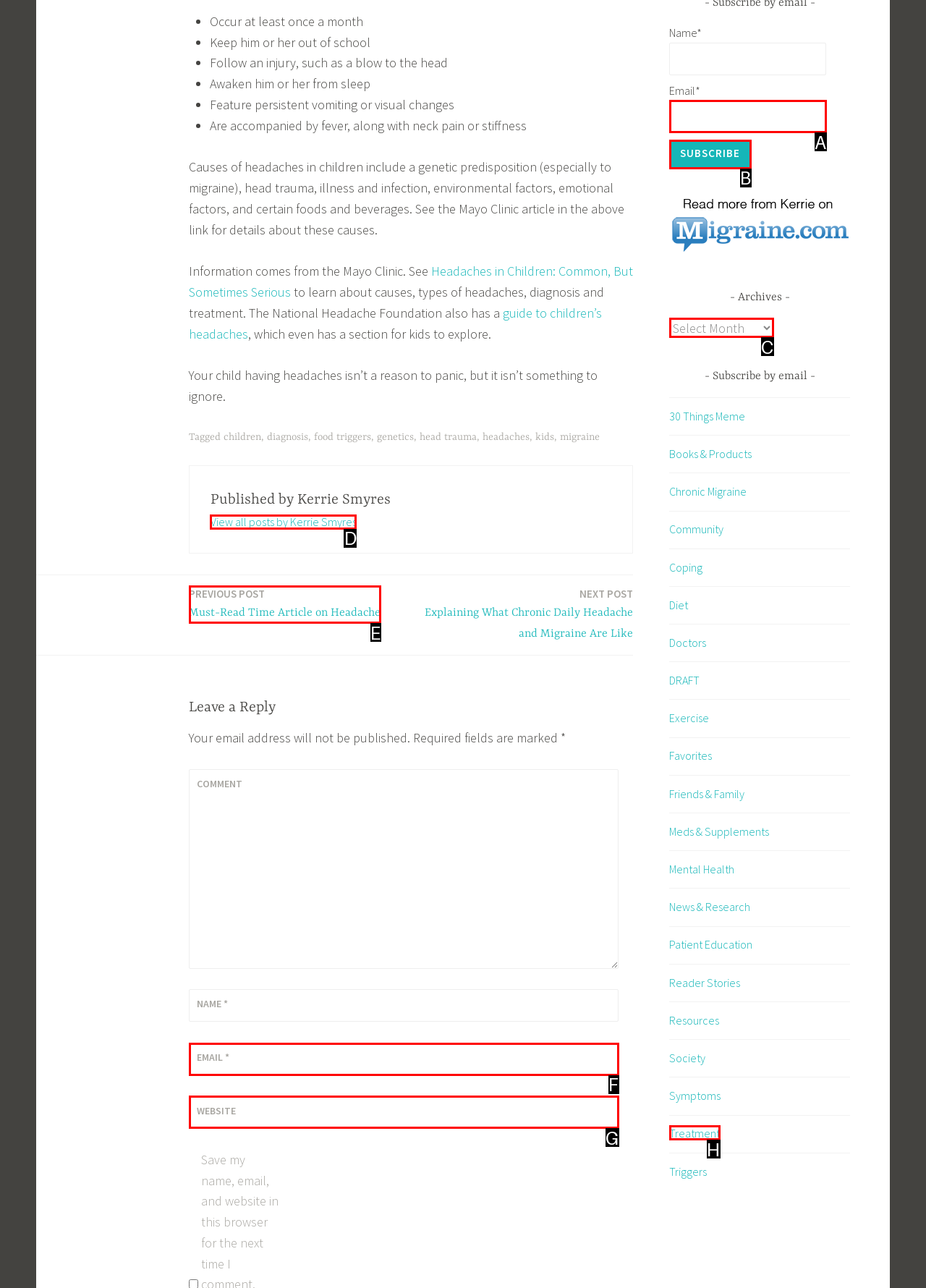Select the HTML element that corresponds to the description: parent_node: EMAIL * aria-describedby="email-notes" name="email"
Reply with the letter of the correct option from the given choices.

F